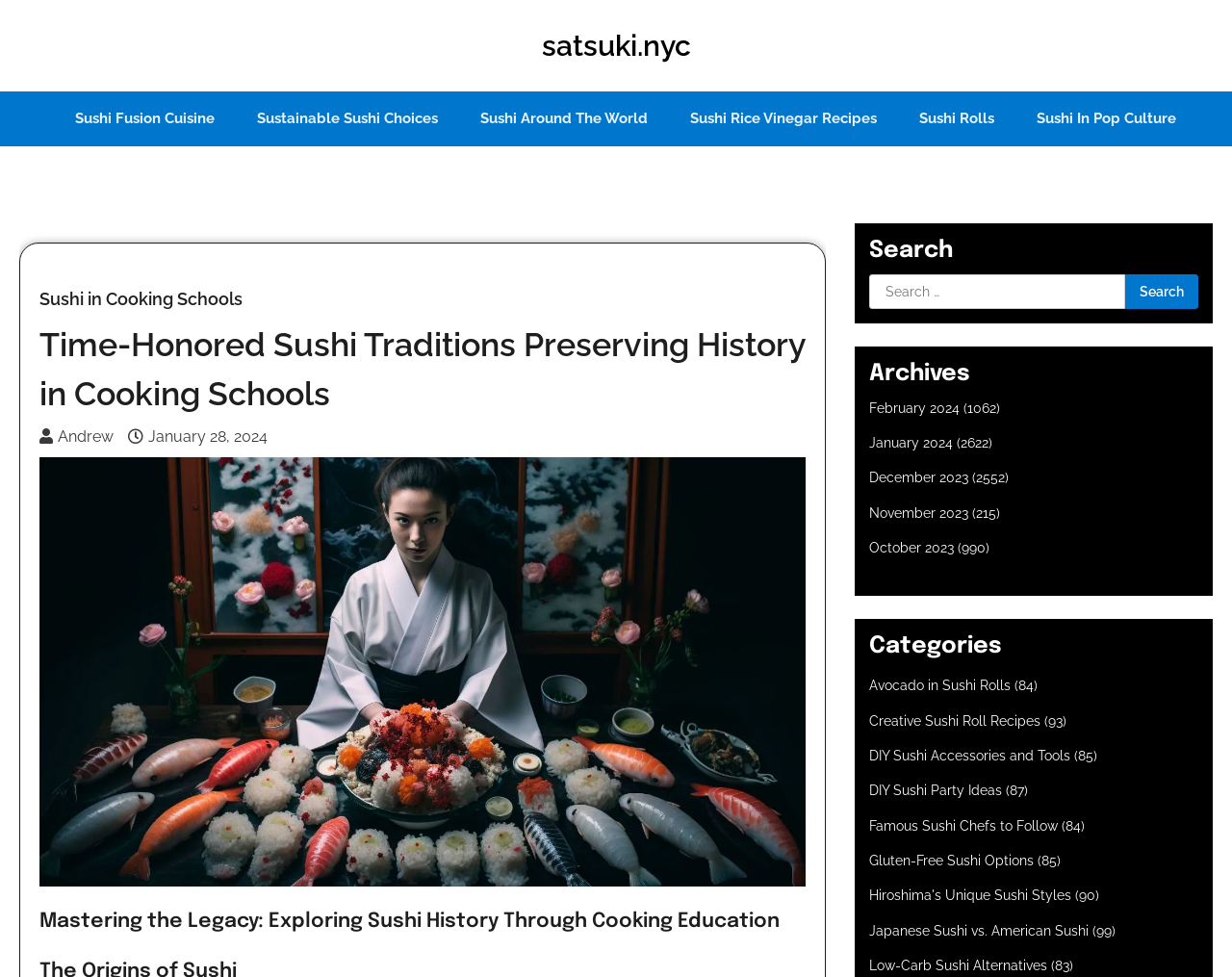Determine the bounding box coordinates (top-left x, top-left y, bottom-right x, bottom-right y) of the UI element described in the following text: Japanese Sushi vs. American Sushi

[0.705, 0.944, 0.884, 0.96]